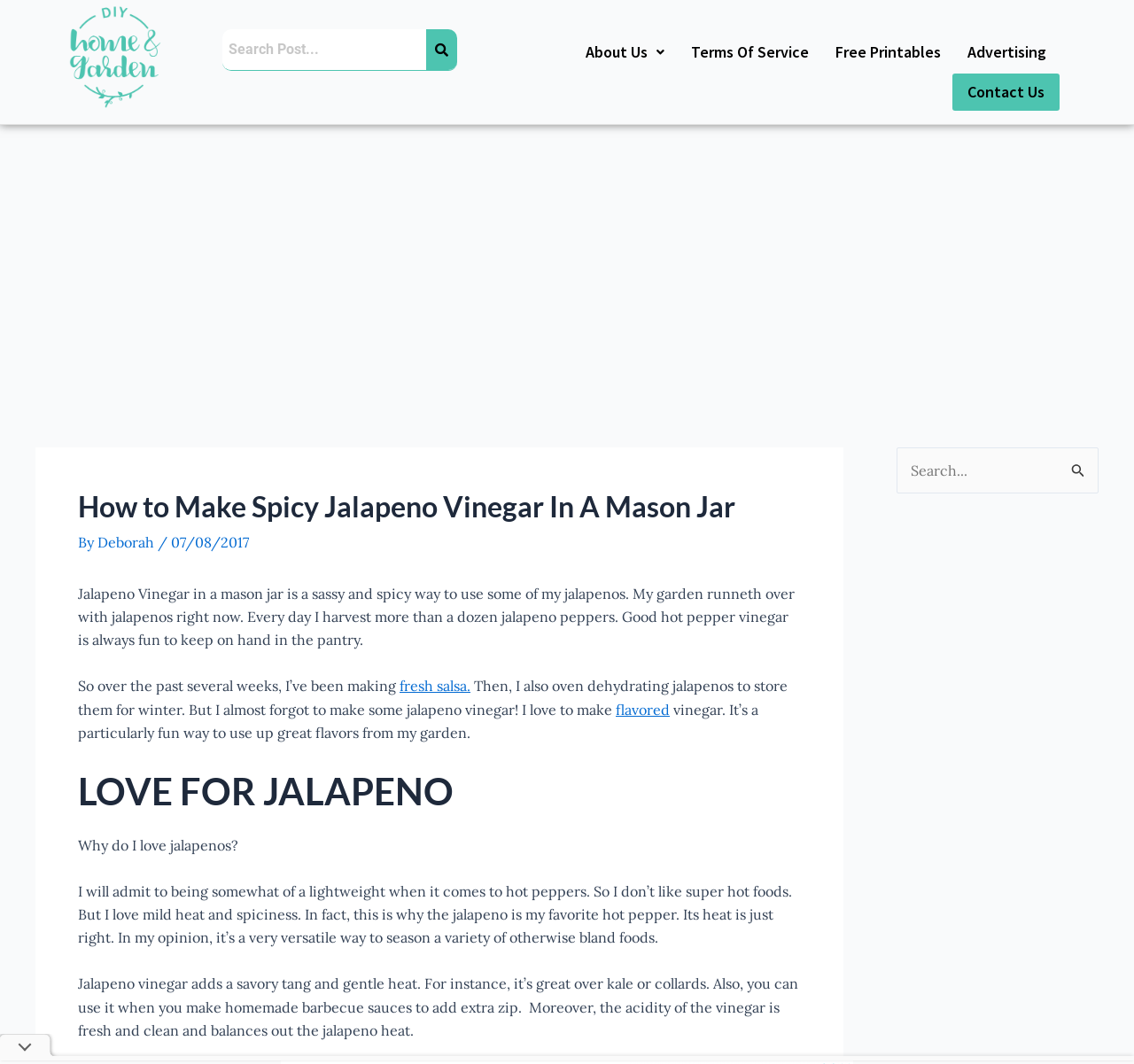Based on the image, please elaborate on the answer to the following question:
What is the date of the article?

The date of the article is mentioned in the text as '07/08/2017' which is located below the main heading 'How to Make Spicy Jalapeno Vinegar In A Mason Jar'.